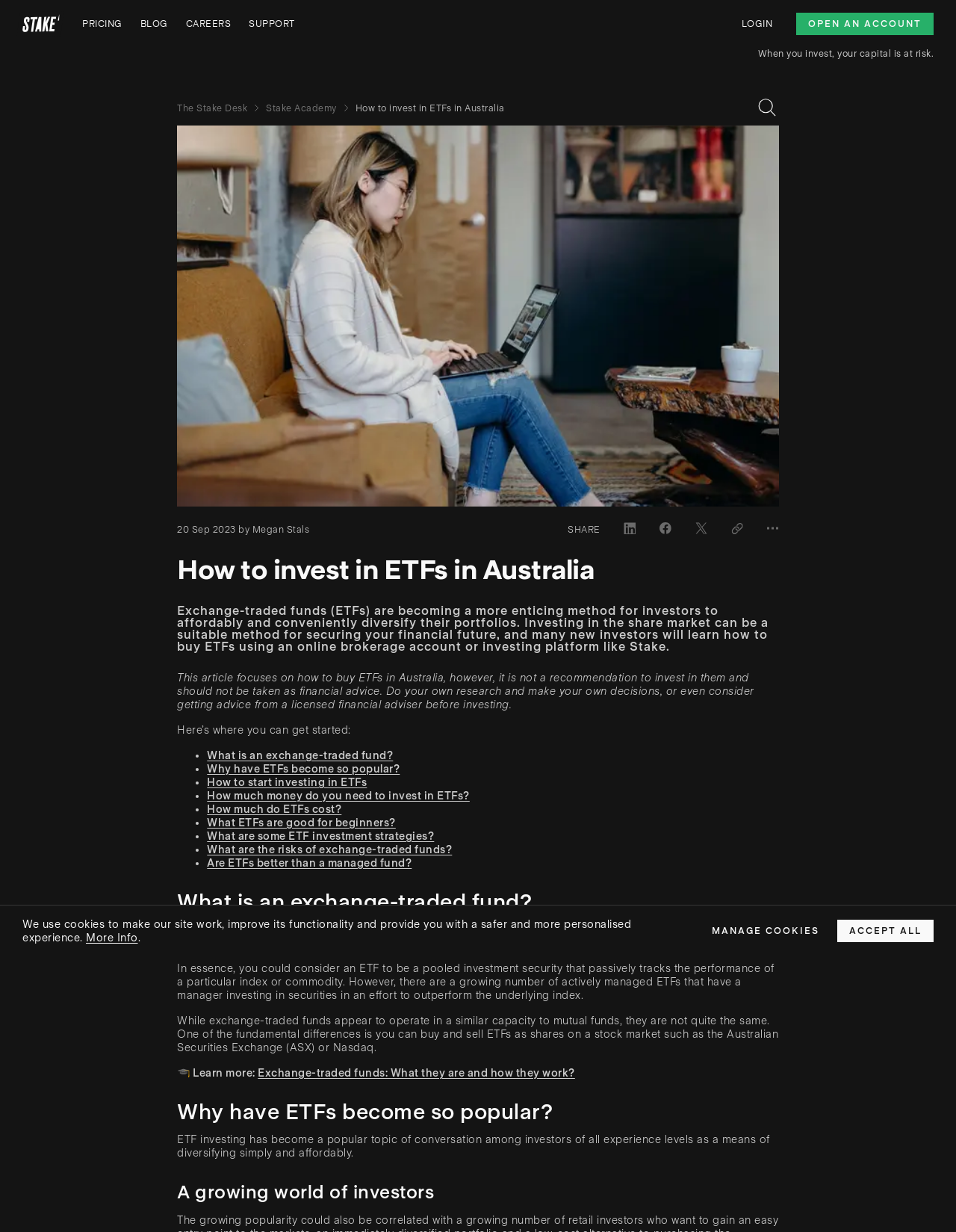Refer to the image and provide a thorough answer to this question:
What is the purpose of the 'Search blog posts' button?

The 'Search blog posts' button is likely intended to allow users to search for specific blog posts or articles within the website's blog section. This feature would enable users to quickly find relevant information on a particular topic related to ETF investing.